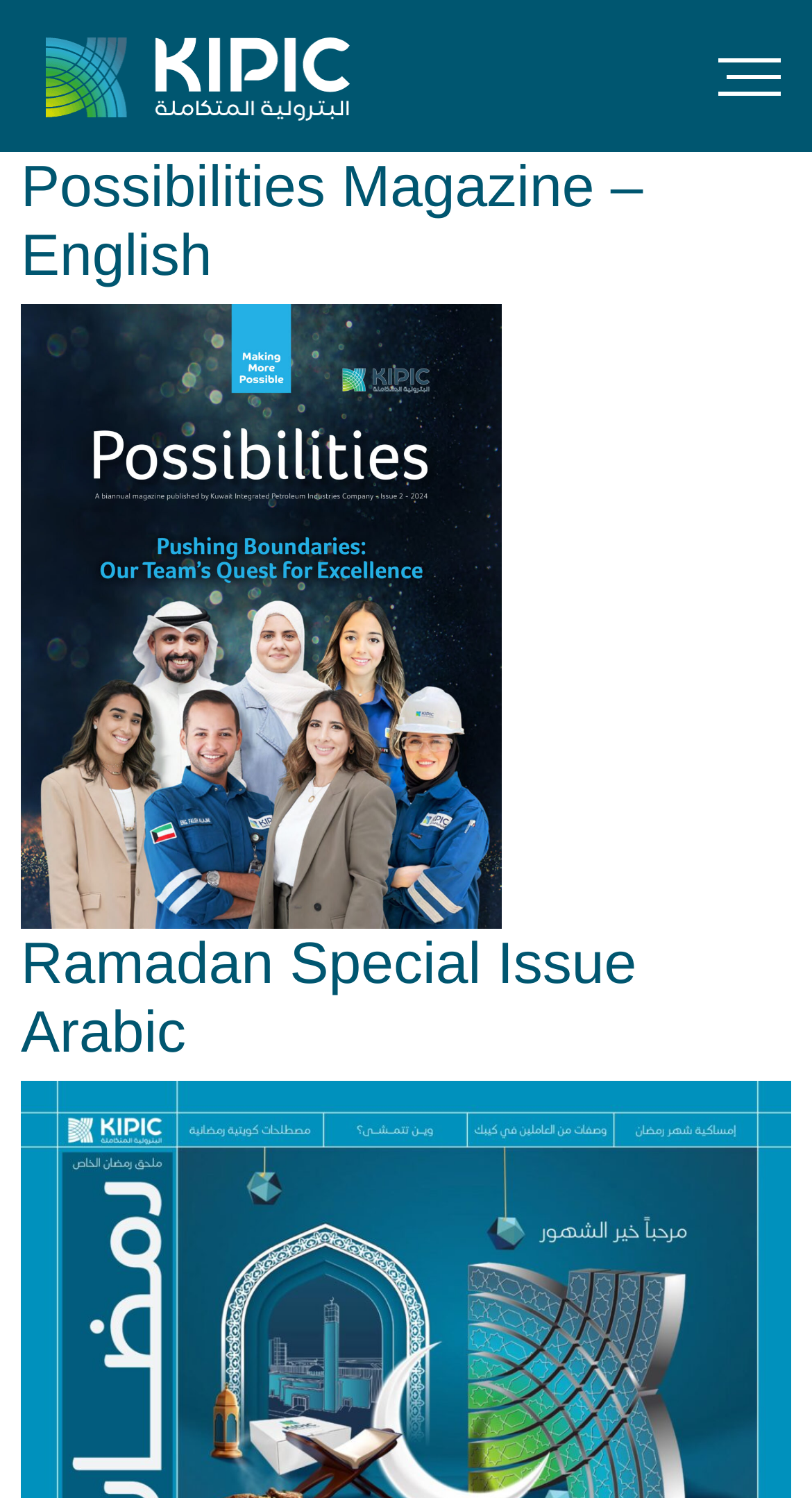Respond to the following query with just one word or a short phrase: 
What language is the Ramadan Special Issue in?

Arabic